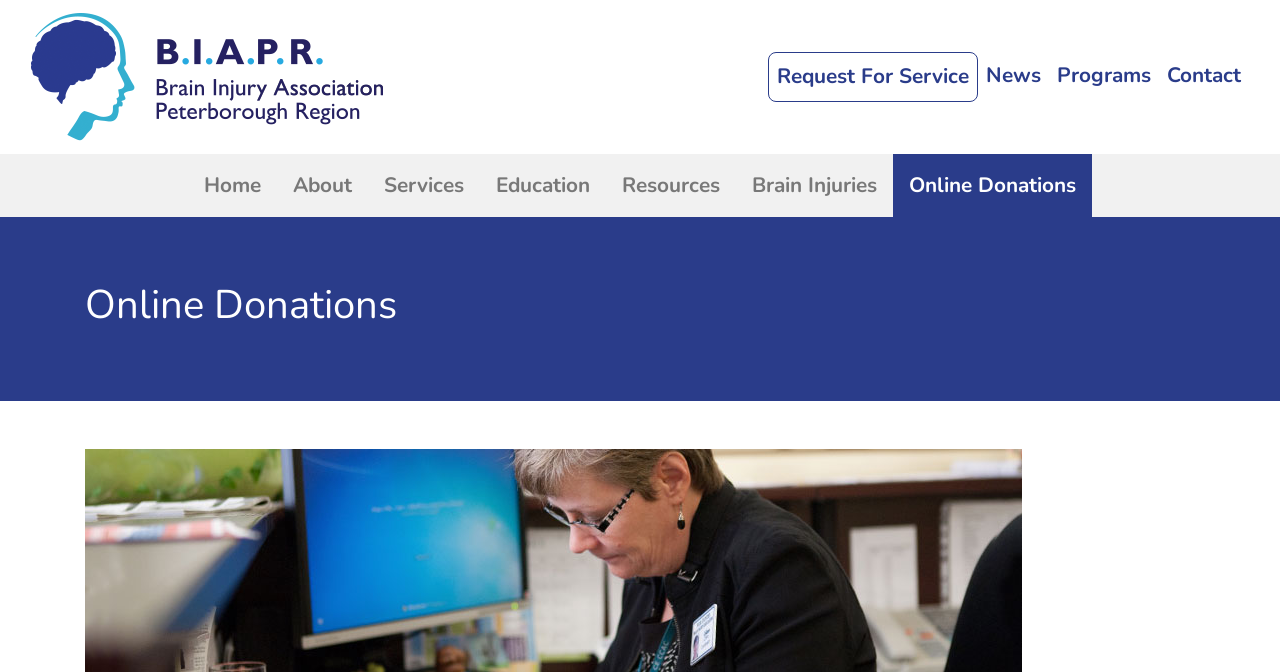From the webpage screenshot, predict the bounding box coordinates (top-left x, top-left y, bottom-right x, bottom-right y) for the UI element described here: Request For Service

[0.601, 0.079, 0.763, 0.15]